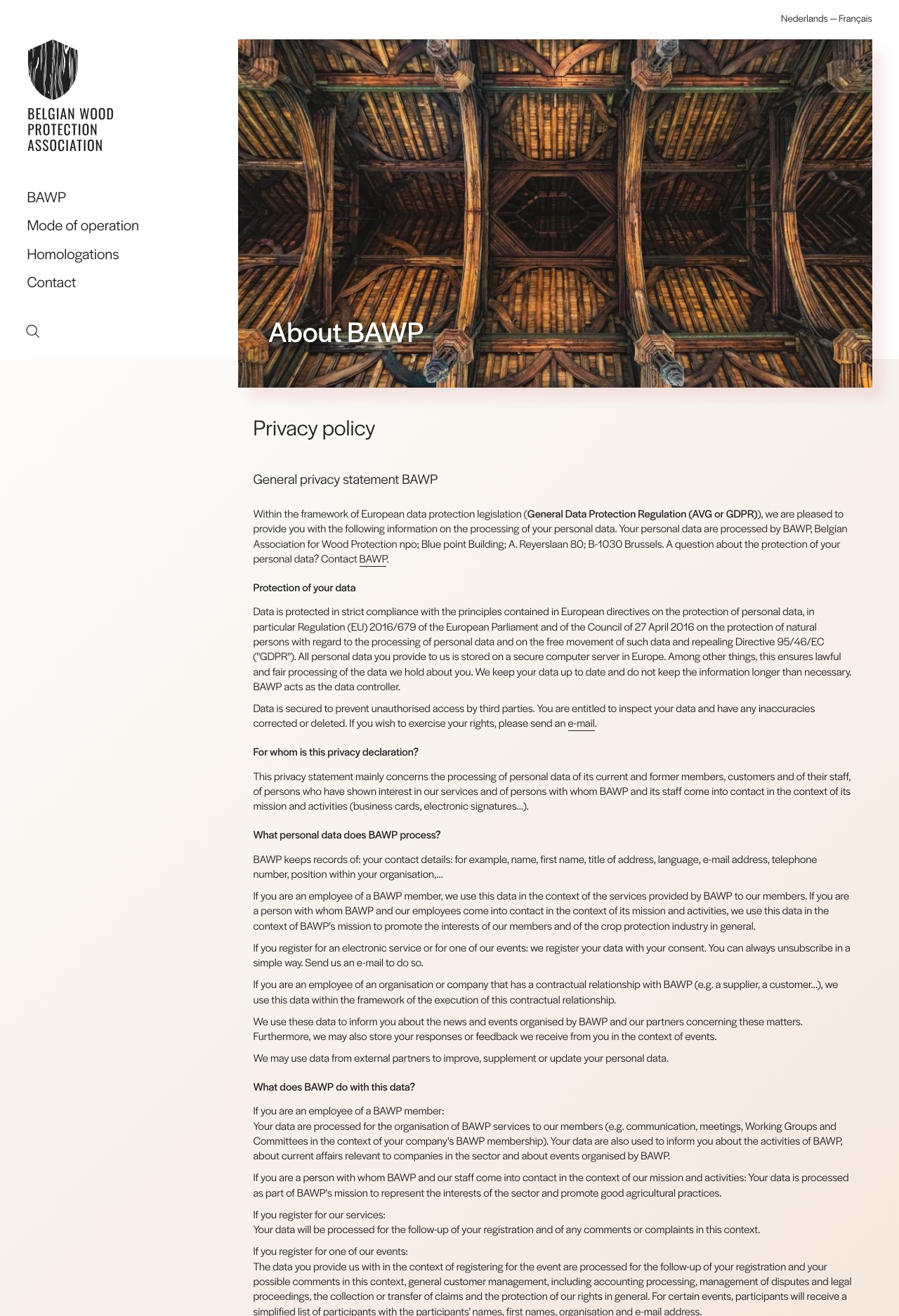What is the purpose of the privacy policy?
Craft a detailed and extensive response to the question.

The purpose of the privacy policy can be inferred from the text 'we are pleased to provide you with the following information on the processing of your personal data' which indicates that the purpose of the privacy policy is to inform users about how their personal data is processed.